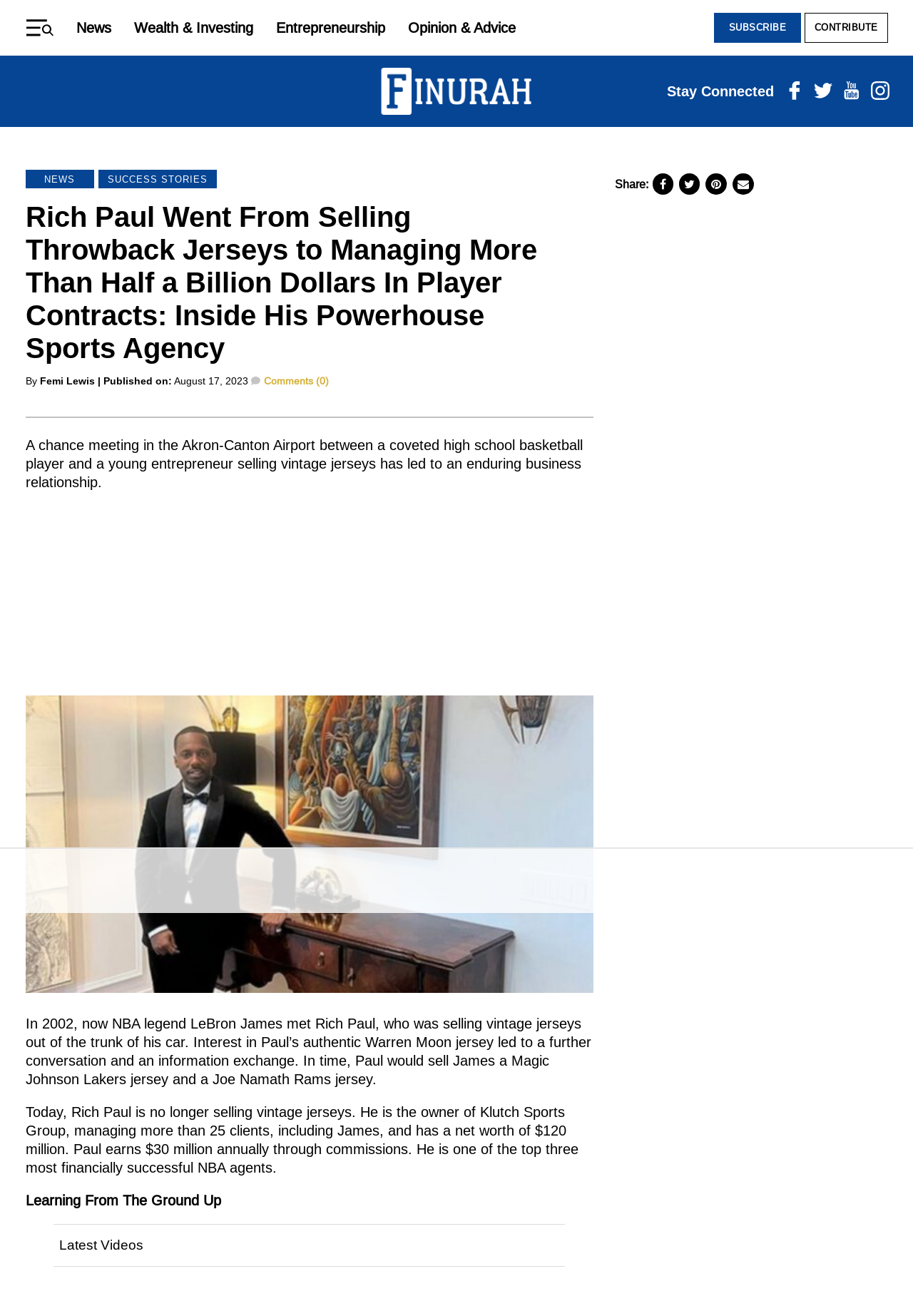Locate the bounding box coordinates of the element you need to click to accomplish the task described by this instruction: "Click on the News link".

[0.083, 0.015, 0.121, 0.027]